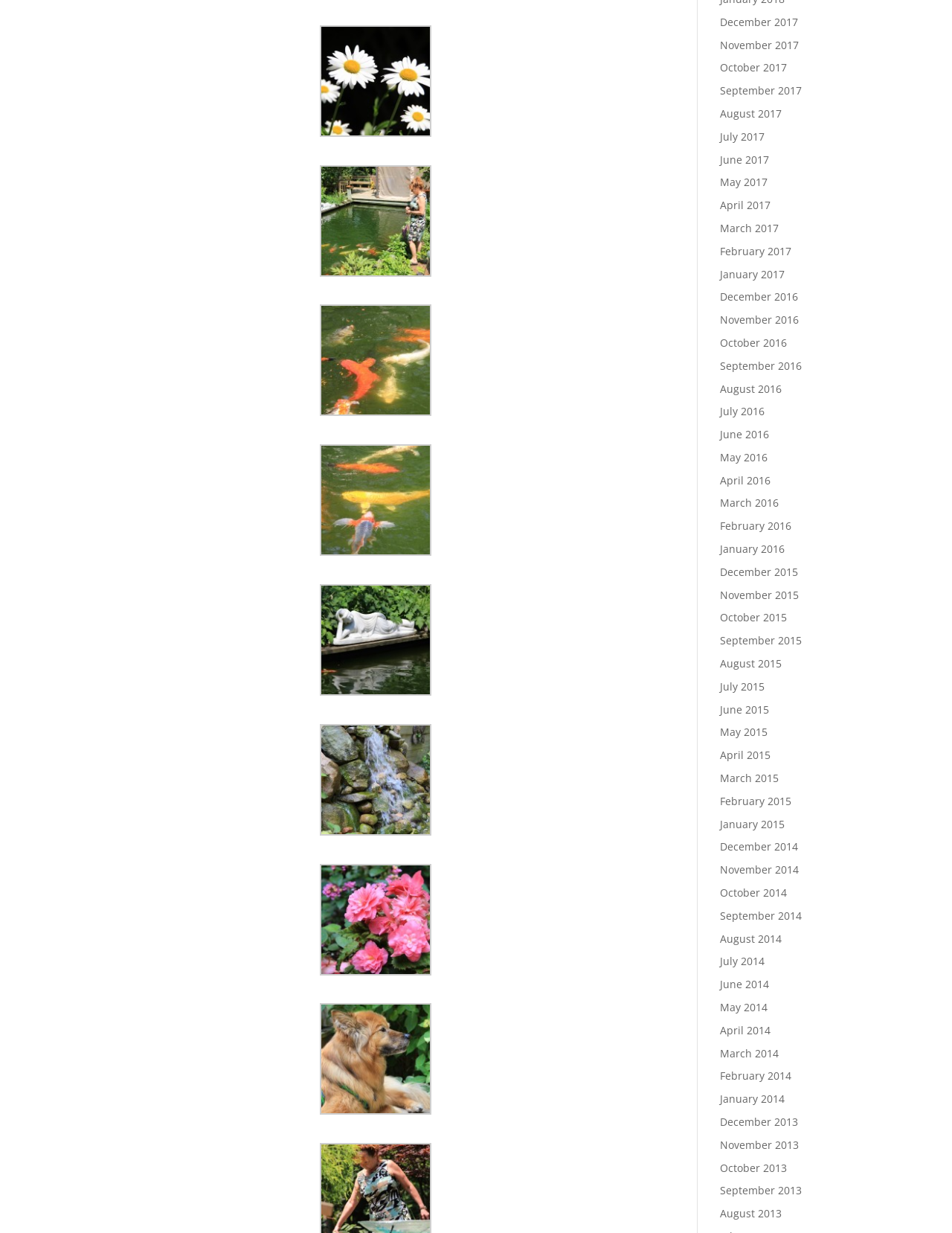Please specify the bounding box coordinates for the clickable region that will help you carry out the instruction: "Browse September 2013".

[0.756, 0.96, 0.842, 0.971]